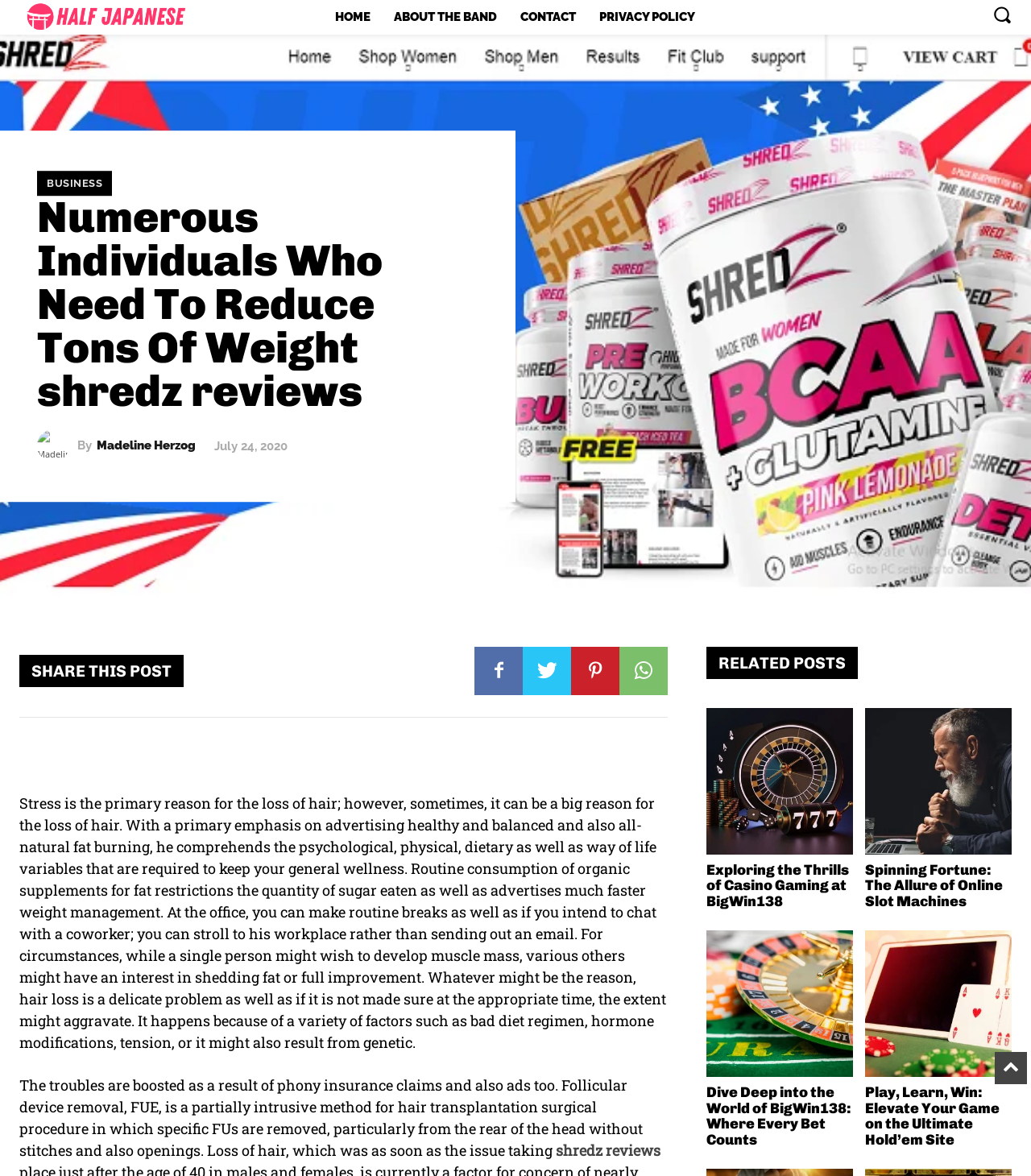Please identify the bounding box coordinates of the area that needs to be clicked to follow this instruction: "Click the HOME link".

[0.316, 0.004, 0.369, 0.025]